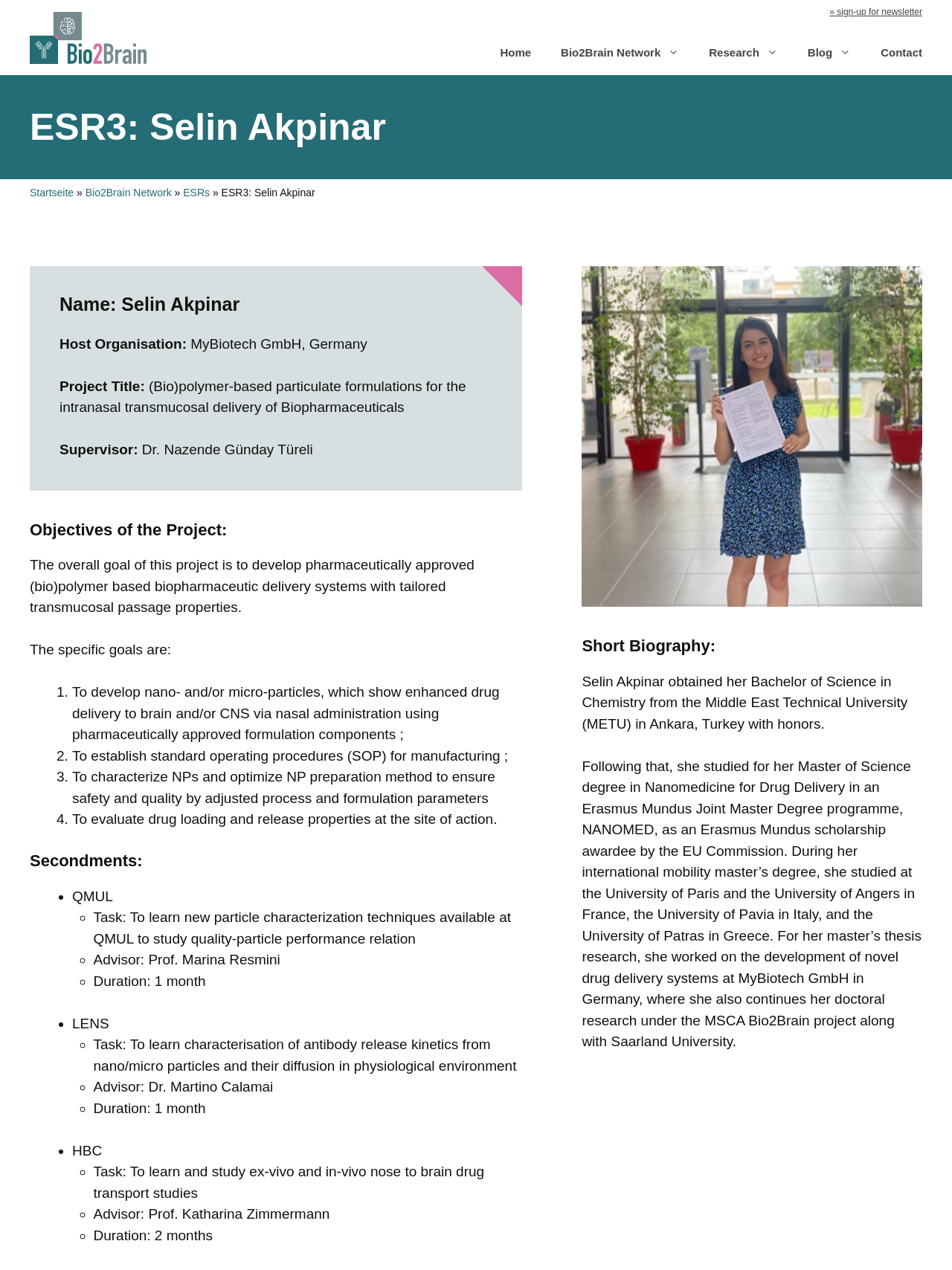Examine the screenshot and answer the question in as much detail as possible: What is the title of the project?

The answer can be found in the 'Project Title:' section, which provides the title of the project as '(Bio)polymer-based particulate formulations for the intranasal transmucosal delivery of Biopharmaceuticals'.